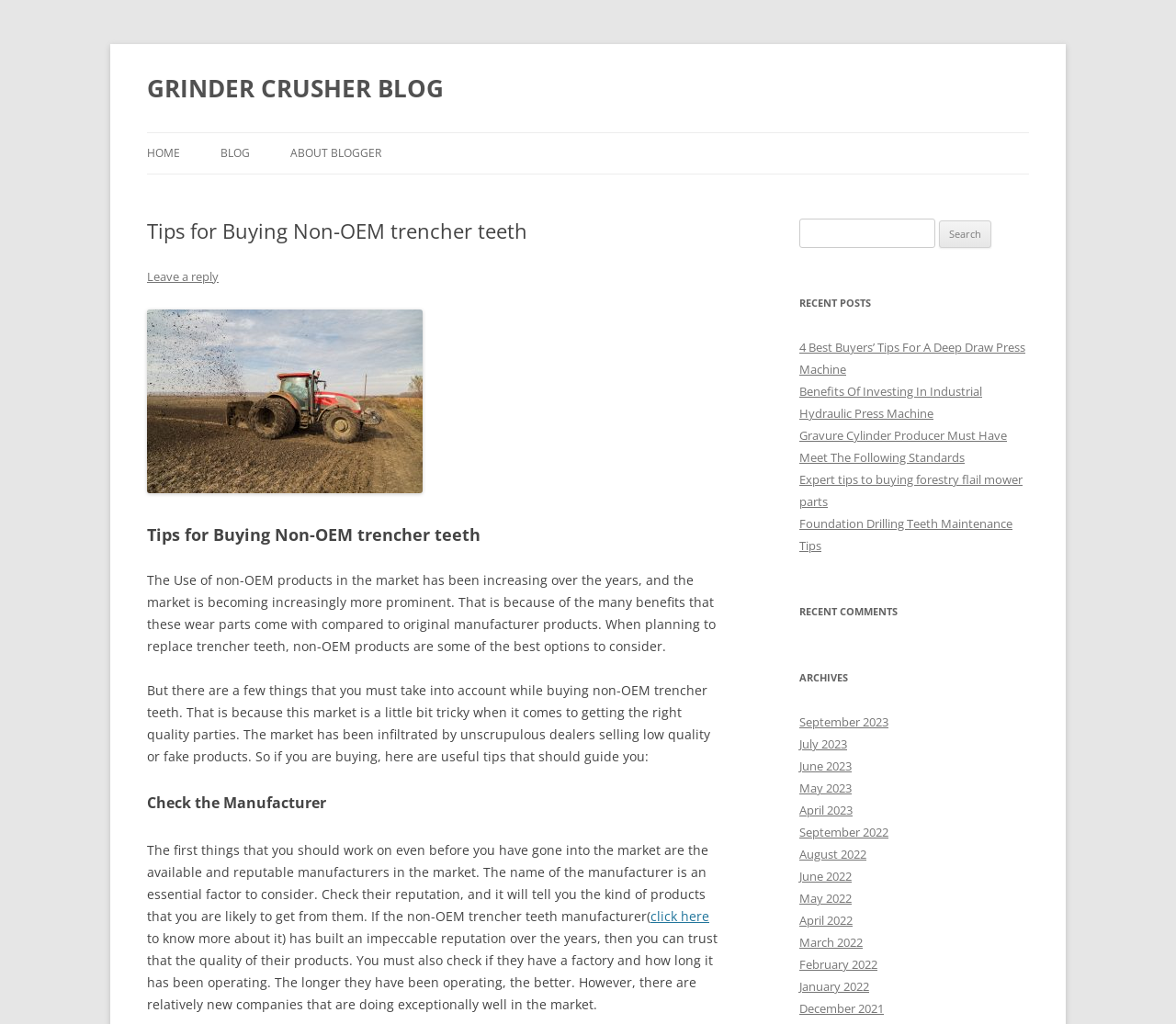What is the purpose of the search bar?
Look at the screenshot and respond with one word or a short phrase.

To search for content